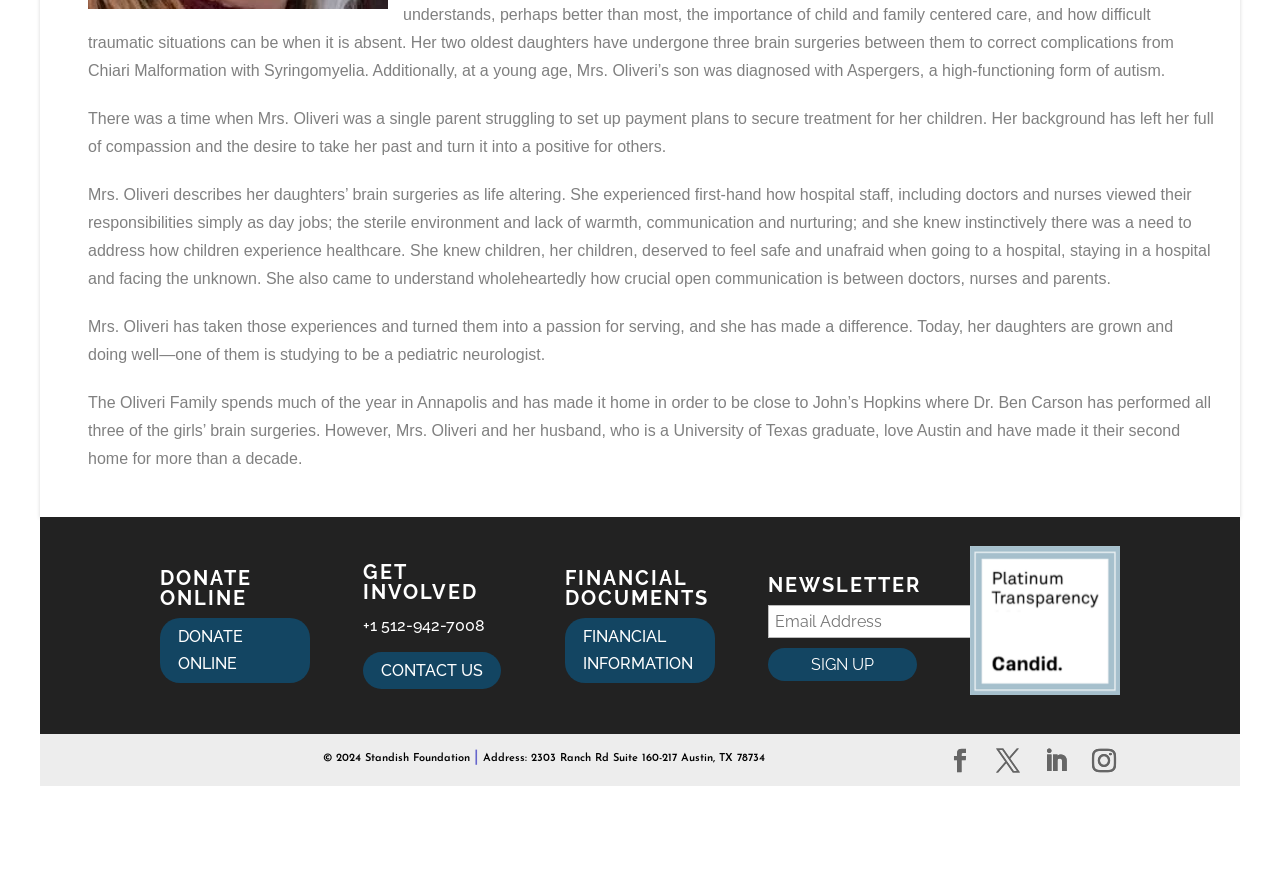Identify and provide the bounding box coordinates of the UI element described: "FINANCIAL INFORMATION". The coordinates should be formatted as [left, top, right, bottom], with each number being a float between 0 and 1.

[0.441, 0.698, 0.558, 0.77]